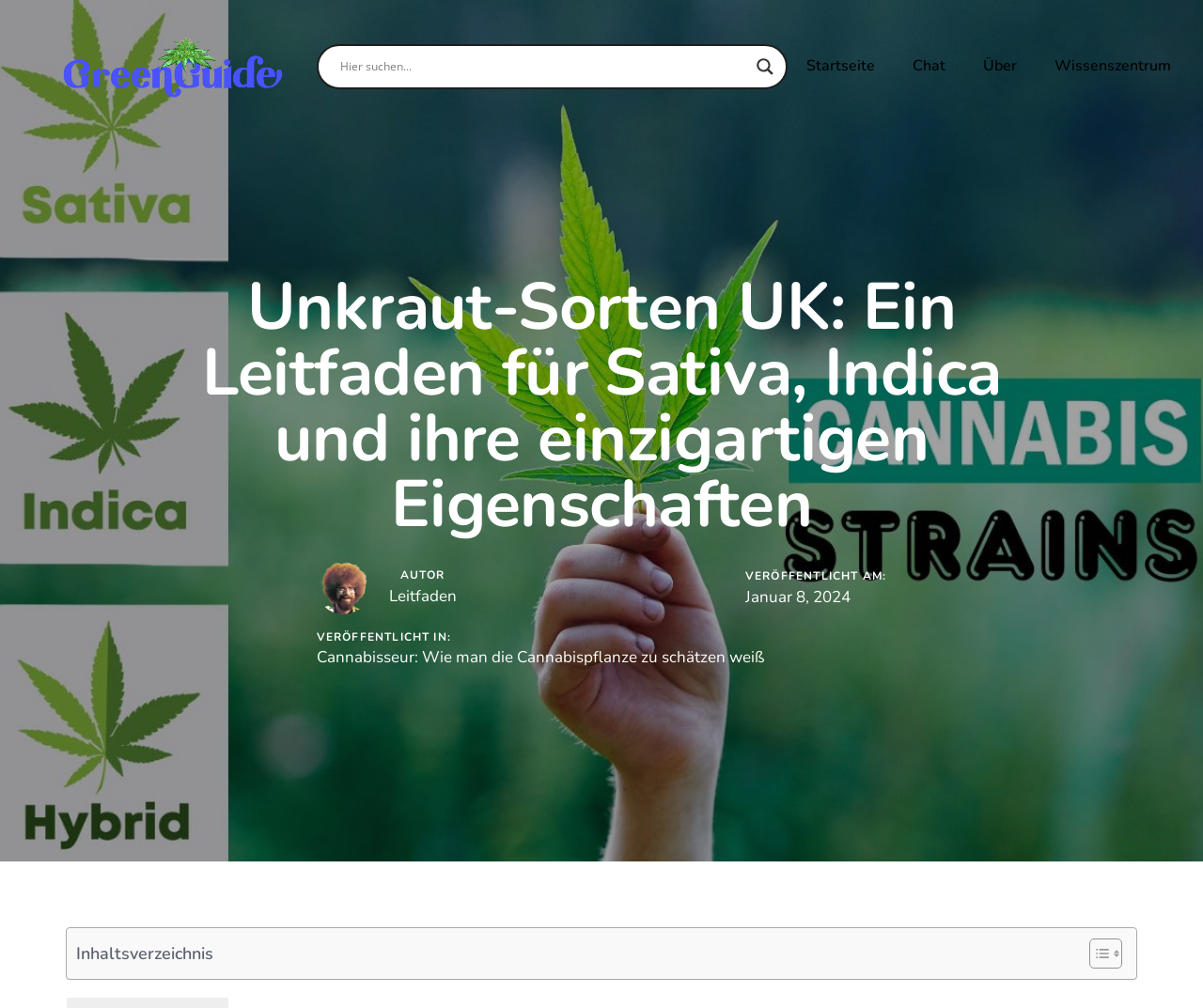Extract the main title from the webpage and generate its text.

Unkraut-Sorten UK: Ein Leitfaden für Sativa, Indica und ihre einzigartigen Eigenschaften